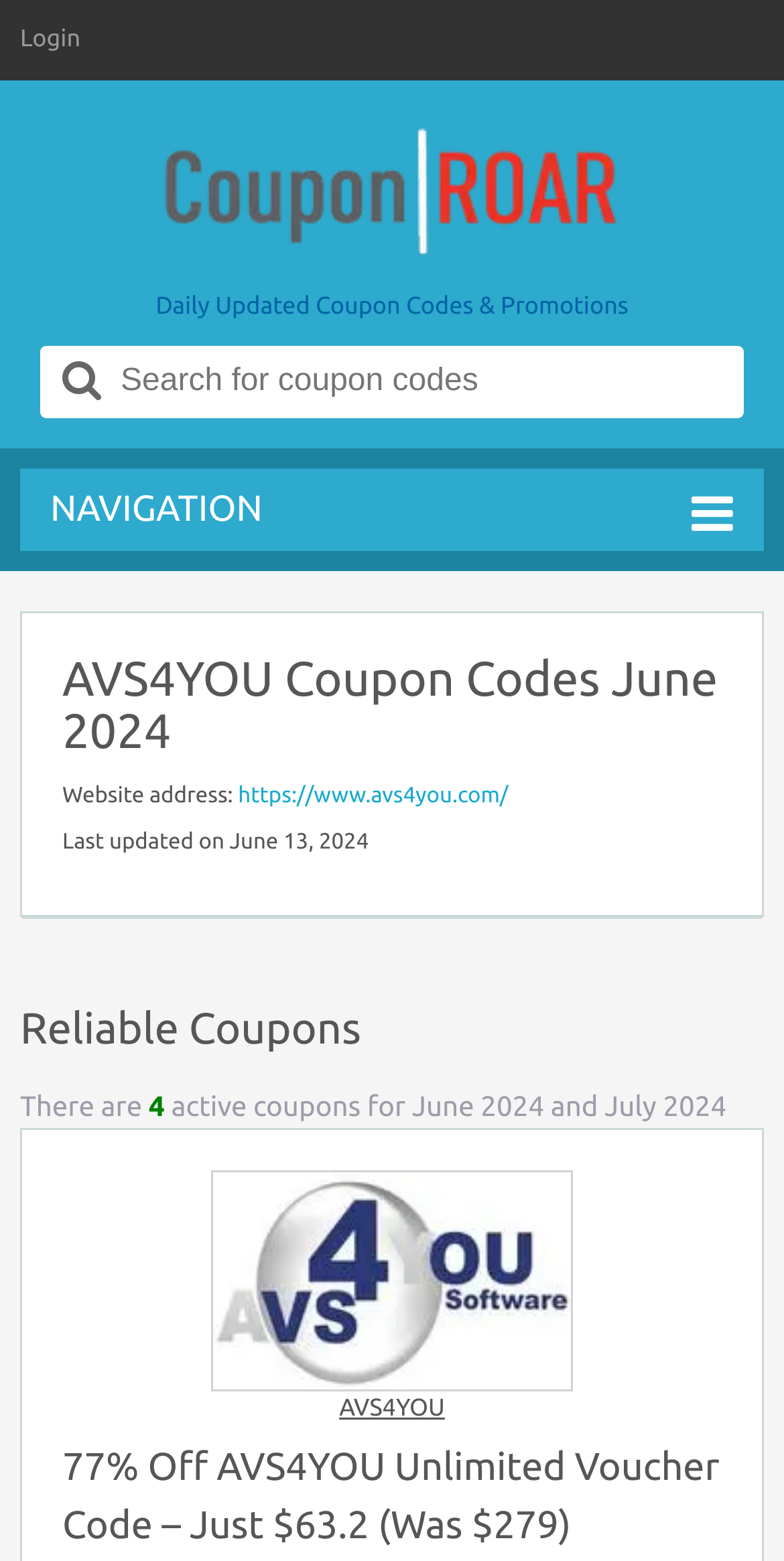Provide a thorough description of the webpage you see.

The webpage is about AVS4YOU coupon codes, offering discounts and promotions. At the top left, there is a "Login" link. Next to it, there is a search bar with a magnifying glass icon and a "Search for:" label, allowing users to search for specific coupons. 

Below the search bar, there is a heading "AVS4YOU Coupon Codes June 2024" followed by the website address and the last updated date. 

On the left side, there is a navigation link with an icon. Below it, there is a heading "Reliable Coupons" and a text stating that there are active coupons for June 2024 and July 2024. 

The main content of the webpage is a list of coupon codes, with the first one being "77% Off AVS4YOU Unlimited Voucher Code – Just $63.2 (Was $279)". There are also links to AVS4YOU and other coupon codes scattered throughout the page.